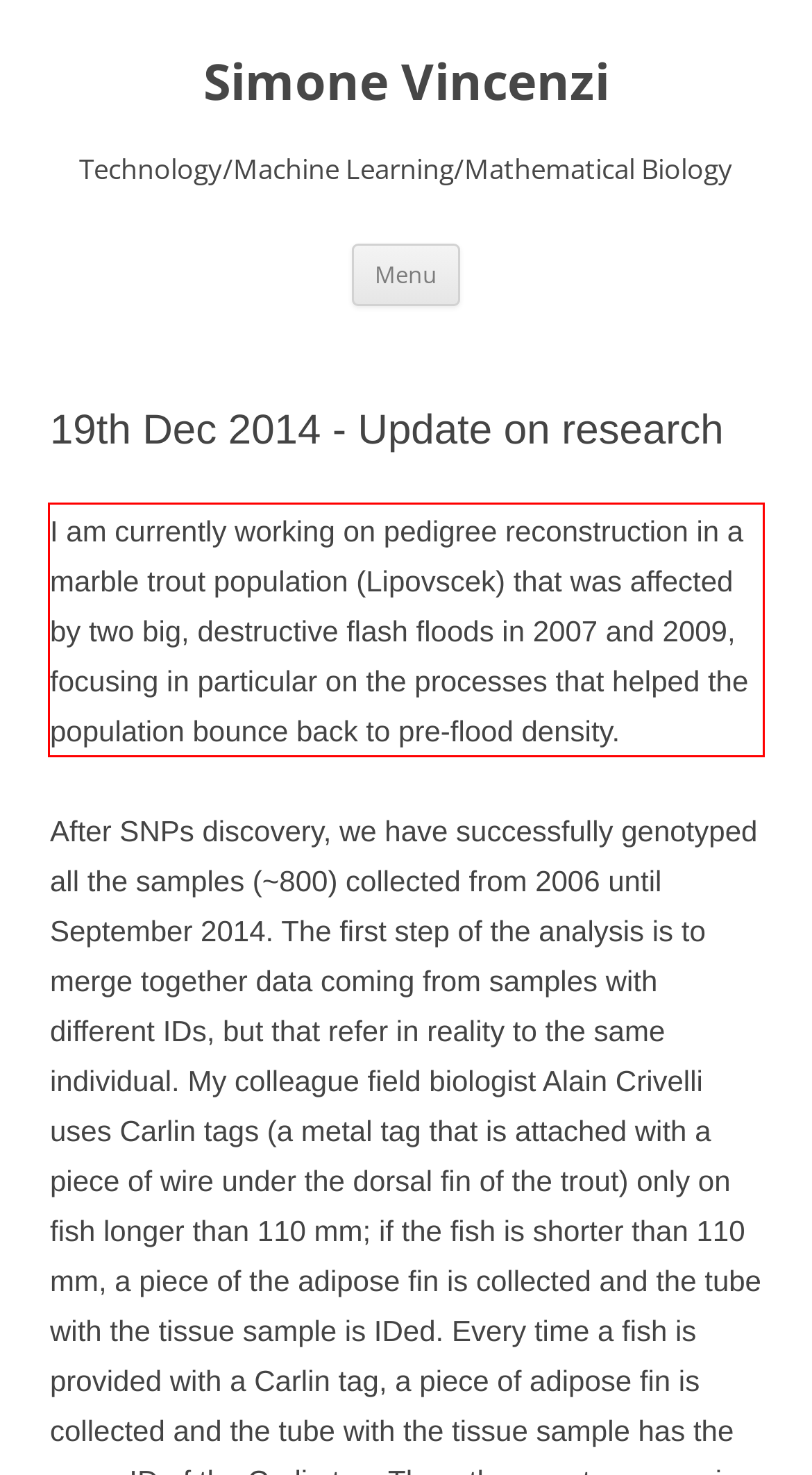Identify and transcribe the text content enclosed by the red bounding box in the given screenshot.

I am currently working on pedigree reconstruction in a marble trout population (Lipovscek) that was affected by two big, destructive flash floods in 2007 and 2009, focusing in particular on the processes that helped the population bounce back to pre-flood density.